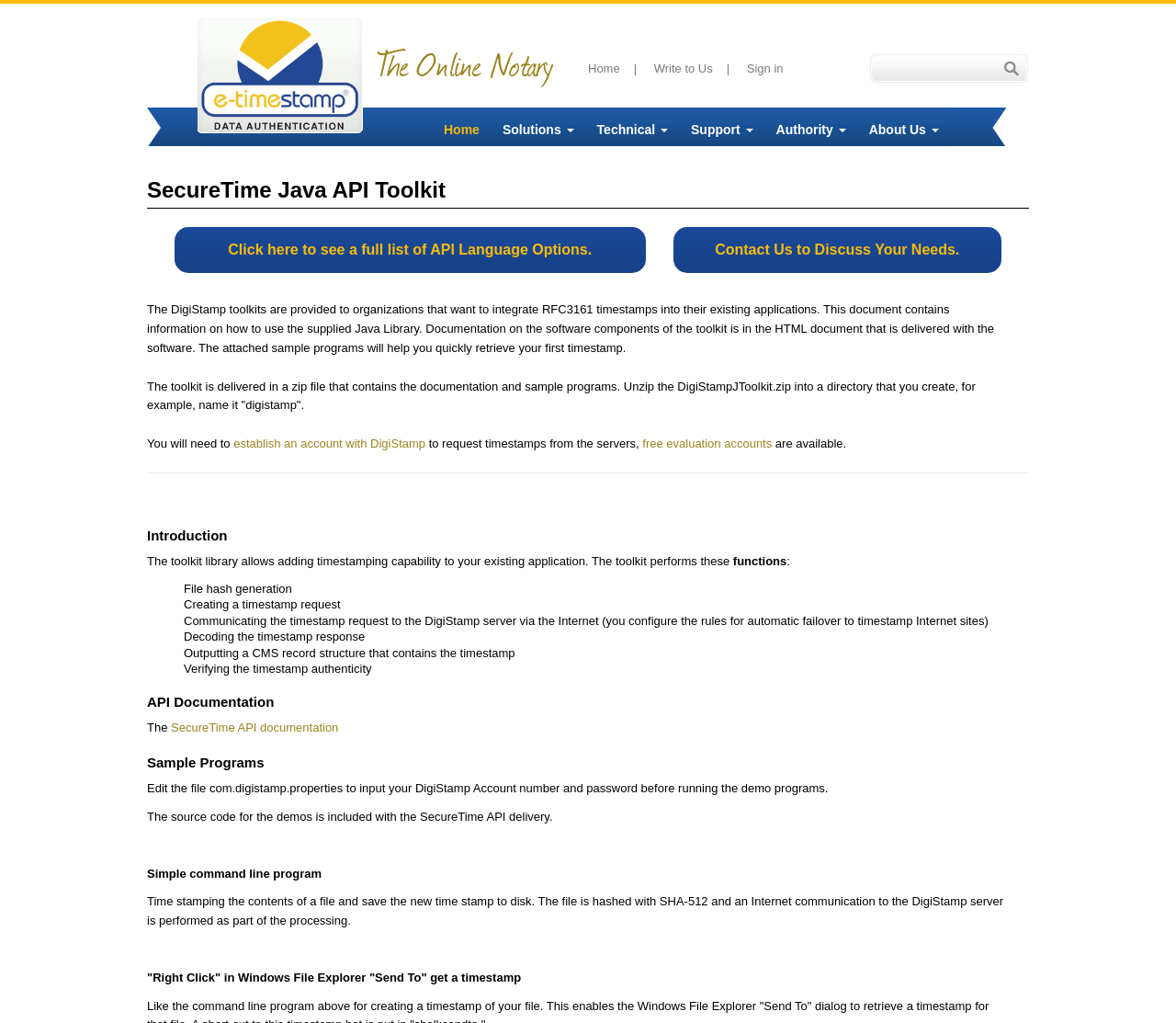Please identify the bounding box coordinates of the clickable area that will allow you to execute the instruction: "Click the 'Sign in' link".

[0.635, 0.06, 0.666, 0.074]